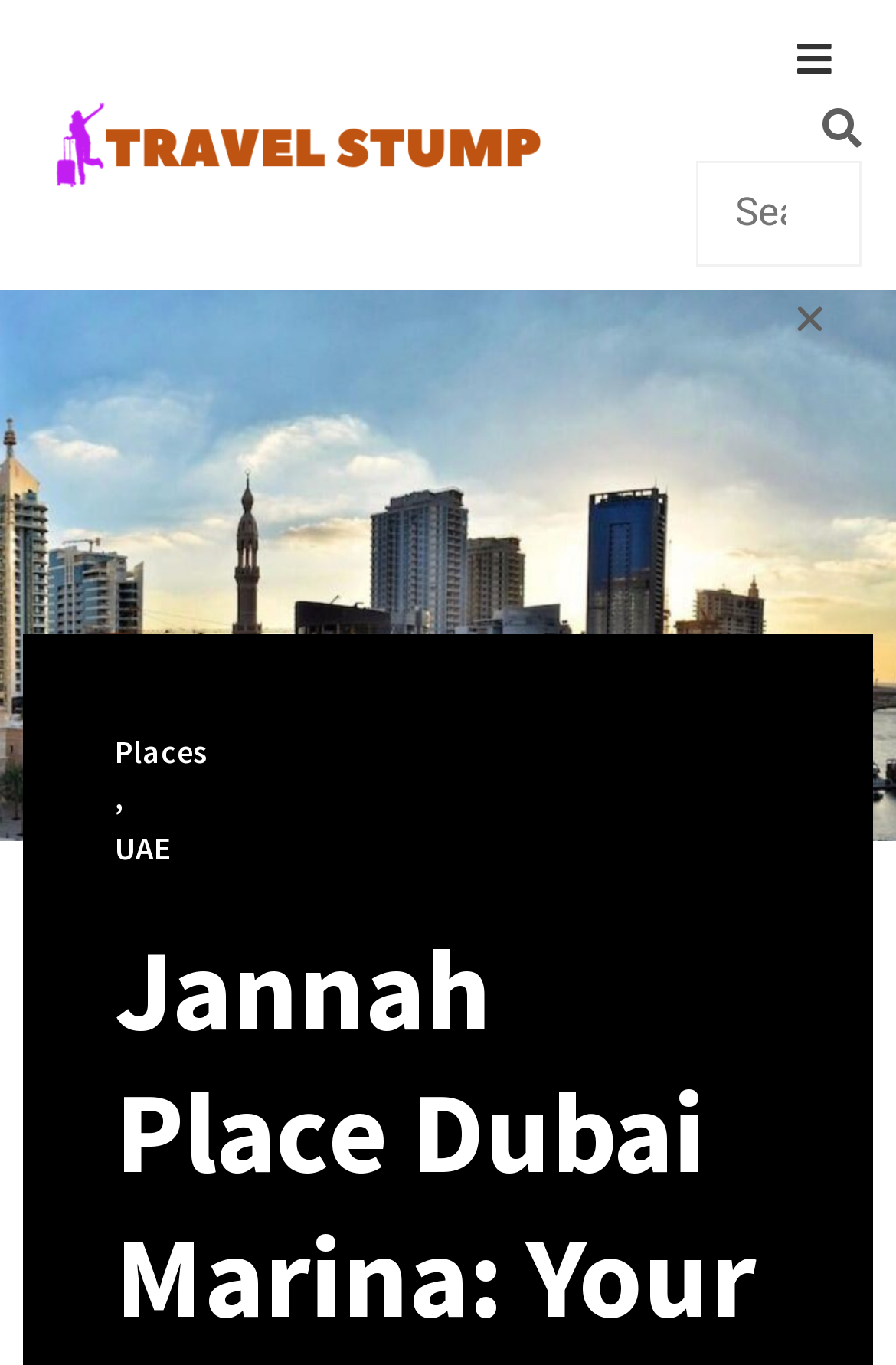Based on the visual content of the image, answer the question thoroughly: What location is Jannah Place Dubai Marina near?

The webpage mentions that Jannah Place Dubai Marina is minutes away from the iconic Burj Khalifa Dubai, indicating that it is located near this famous landmark.